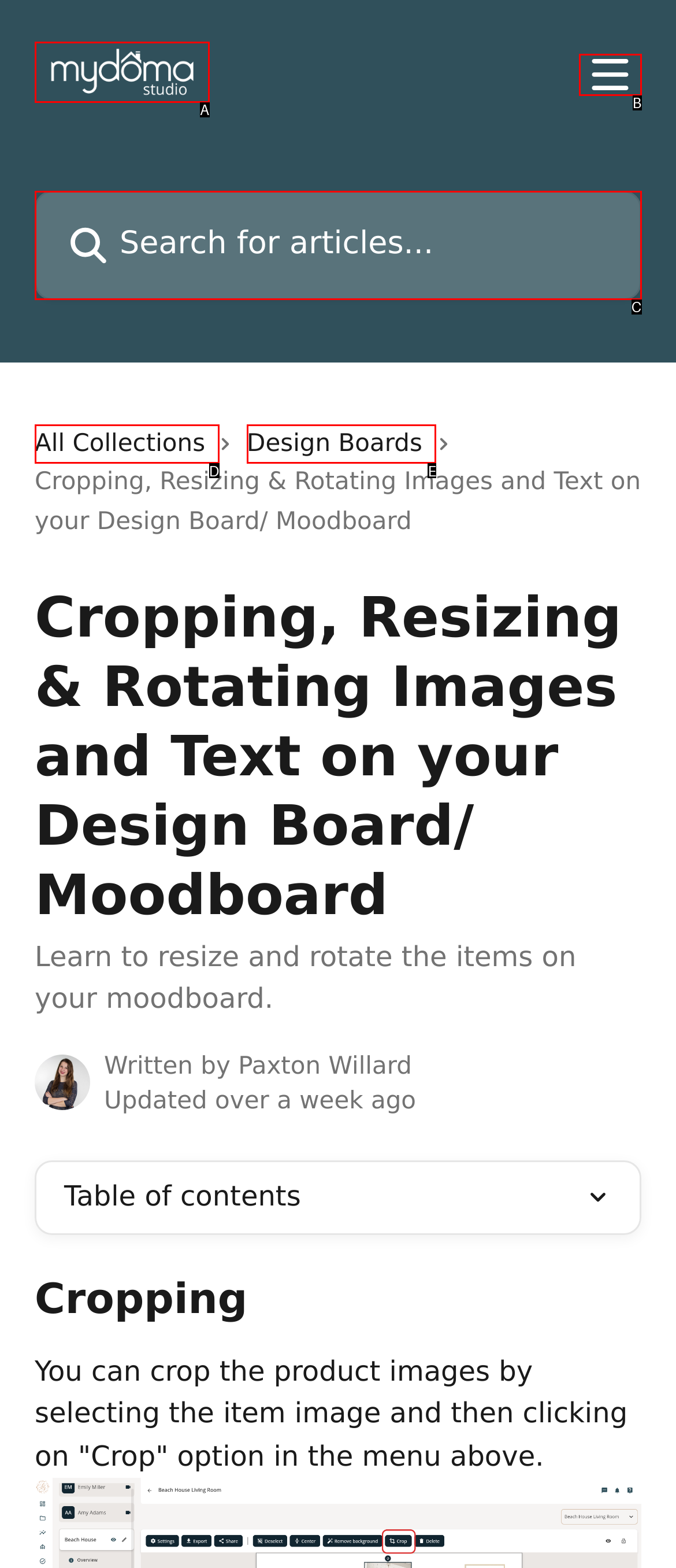From the given options, find the HTML element that fits the description: Design Boards. Reply with the letter of the chosen element.

E